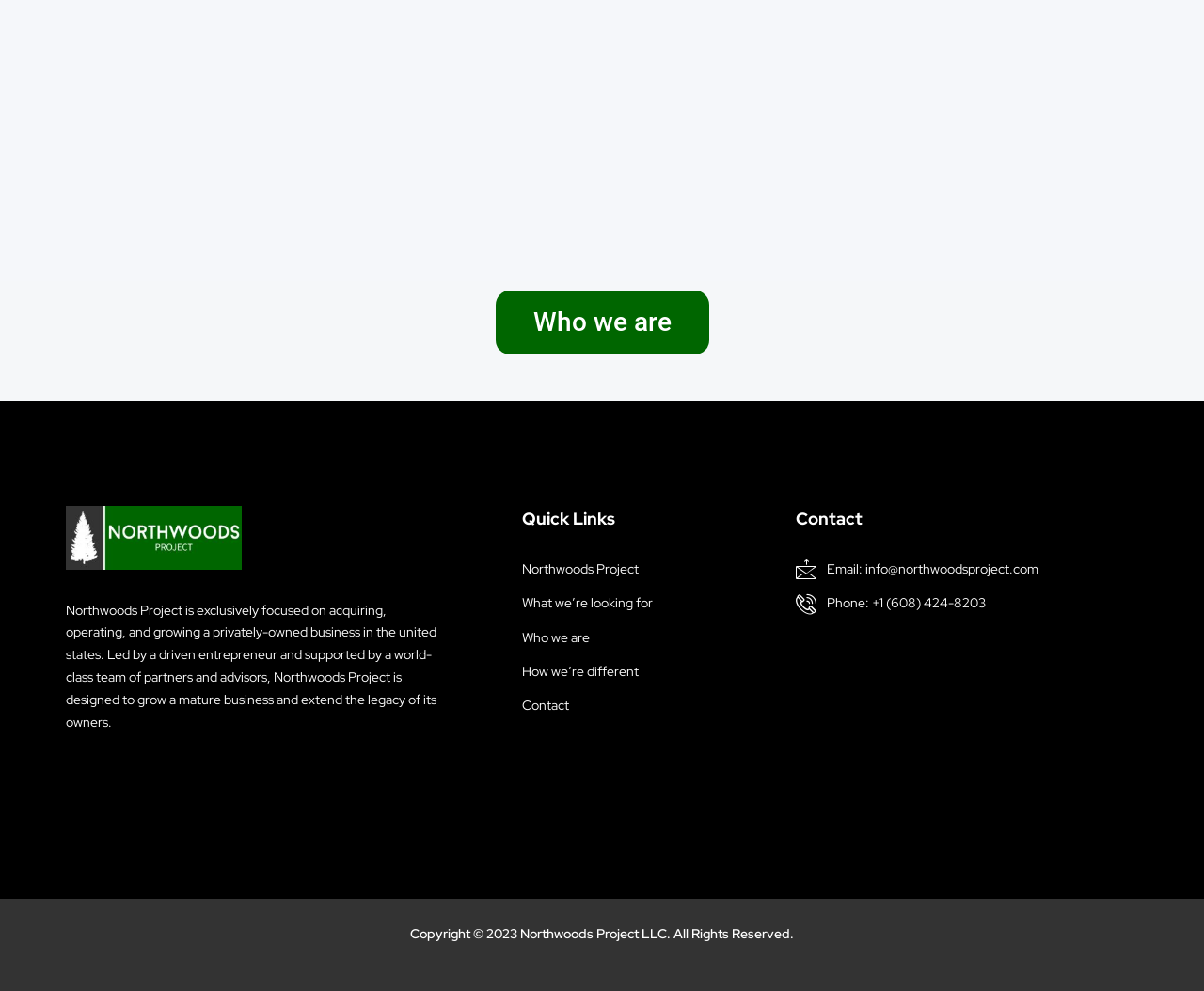What is the email address provided for contact?
Based on the screenshot, respond with a single word or phrase.

info@northwoodsproject.com